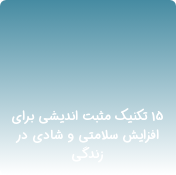What is the tone of the image?
Provide an in-depth and detailed explanation in response to the question.

The design of the image is visually appealing and likely employs a soothing gradient, which enhances the uplifting theme of the content and suggests a positive and calming tone.